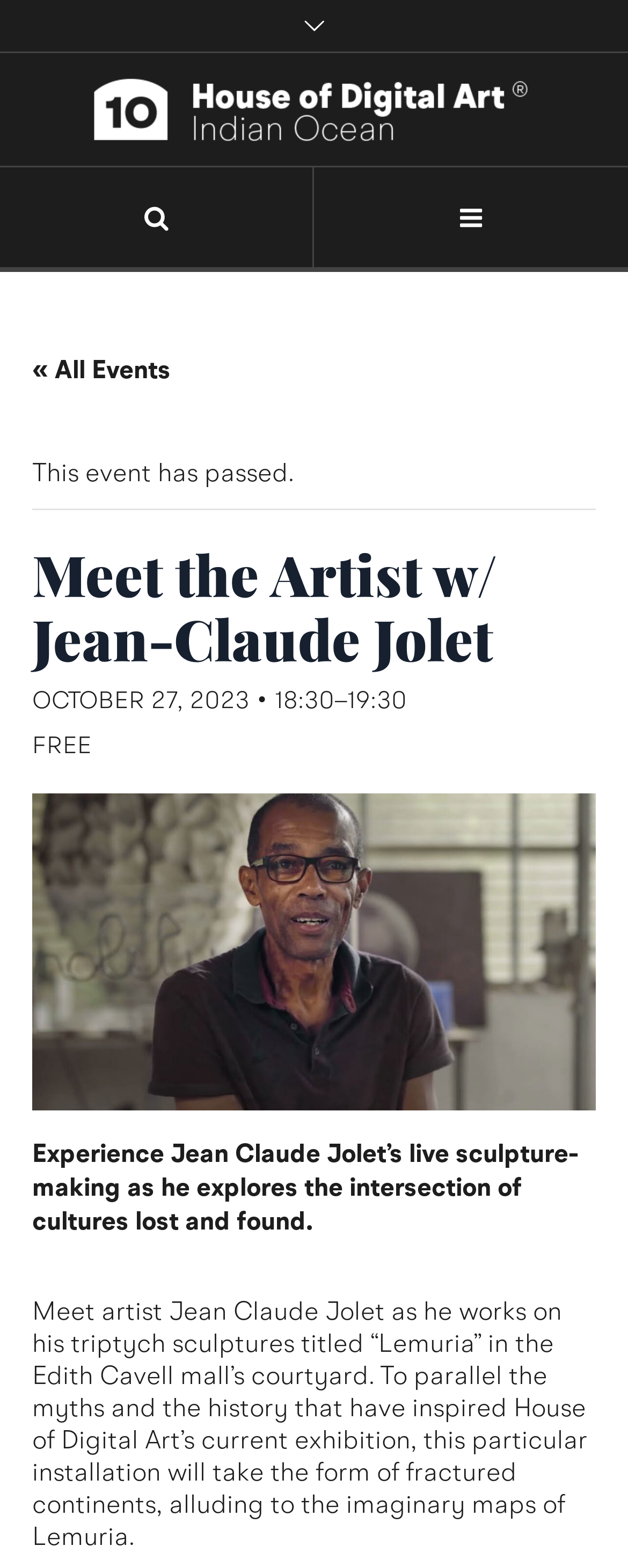What is the event title? From the image, respond with a single word or brief phrase.

Meet the Artist w/ Jean-Claude Jolet